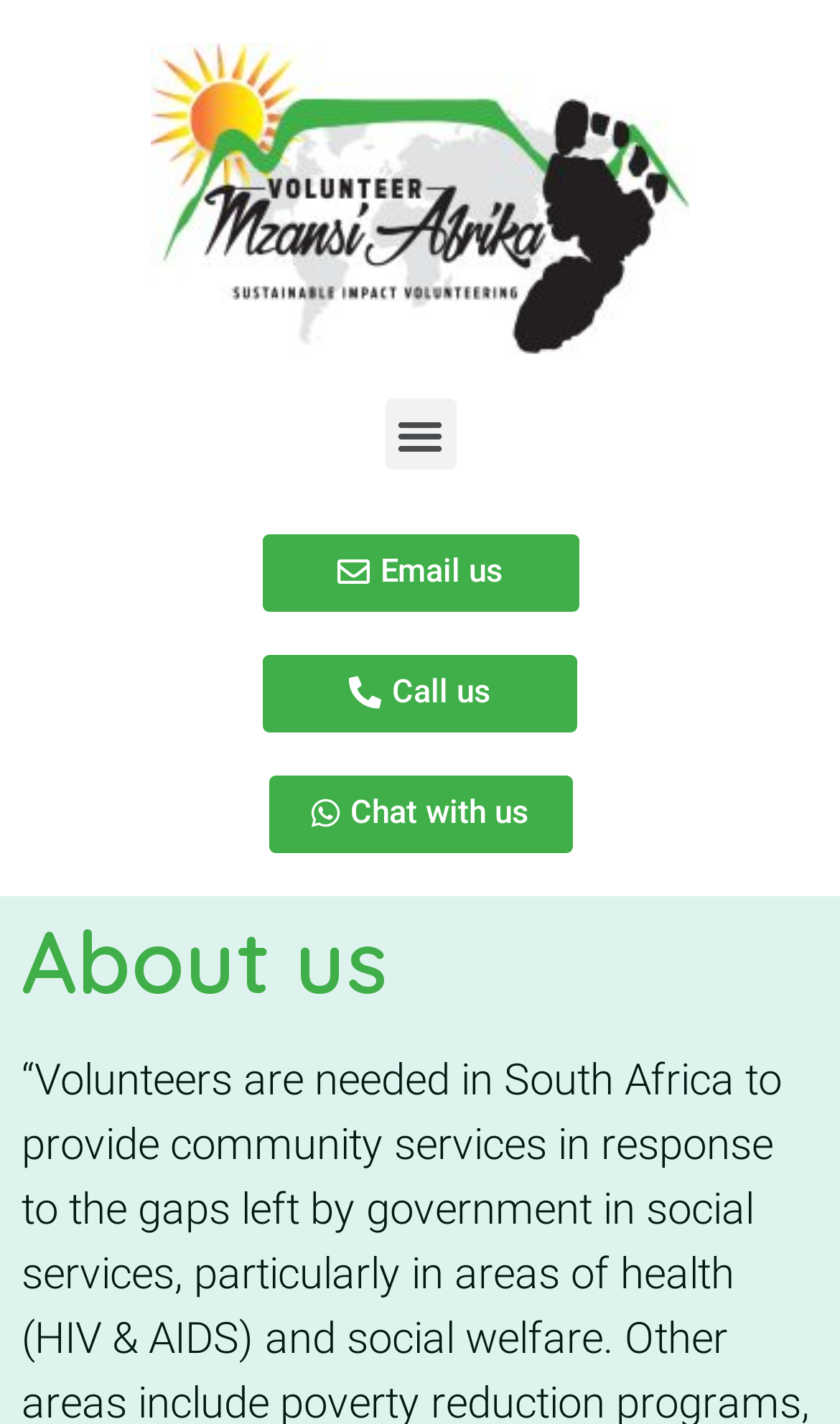Return the bounding box coordinates of the UI element that corresponds to this description: "Menu". The coordinates must be given as four float numbers in the range of 0 and 1, [left, top, right, bottom].

[0.458, 0.28, 0.542, 0.33]